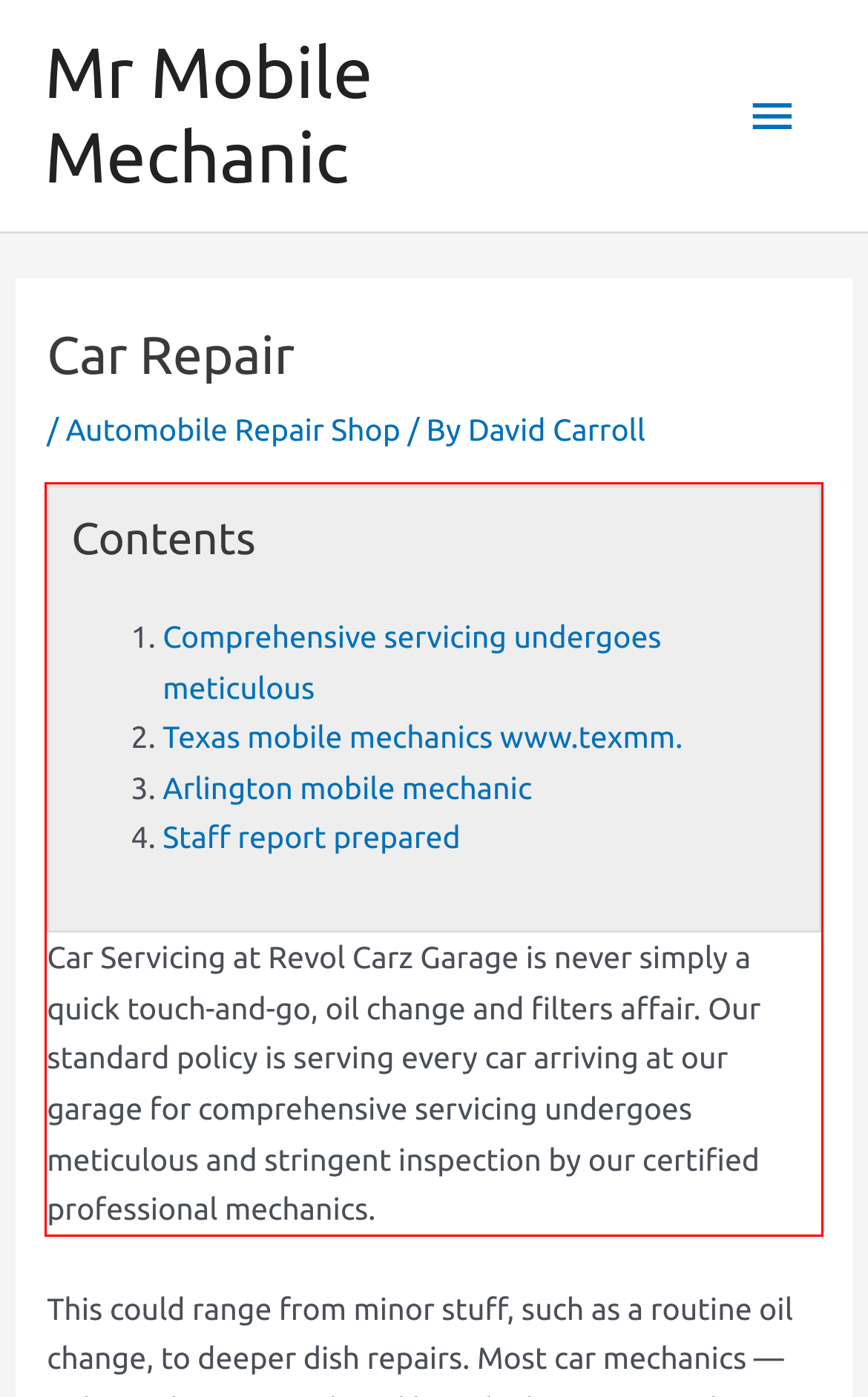You are presented with a screenshot containing a red rectangle. Extract the text found inside this red bounding box.

Car Servicing at Revol Carz Garage is never simply a quick touch-and-go, oil change and filters affair. Our standard policy is serving every car arriving at our garage for comprehensive servicing undergoes meticulous and stringent inspection by our certified professional mechanics.